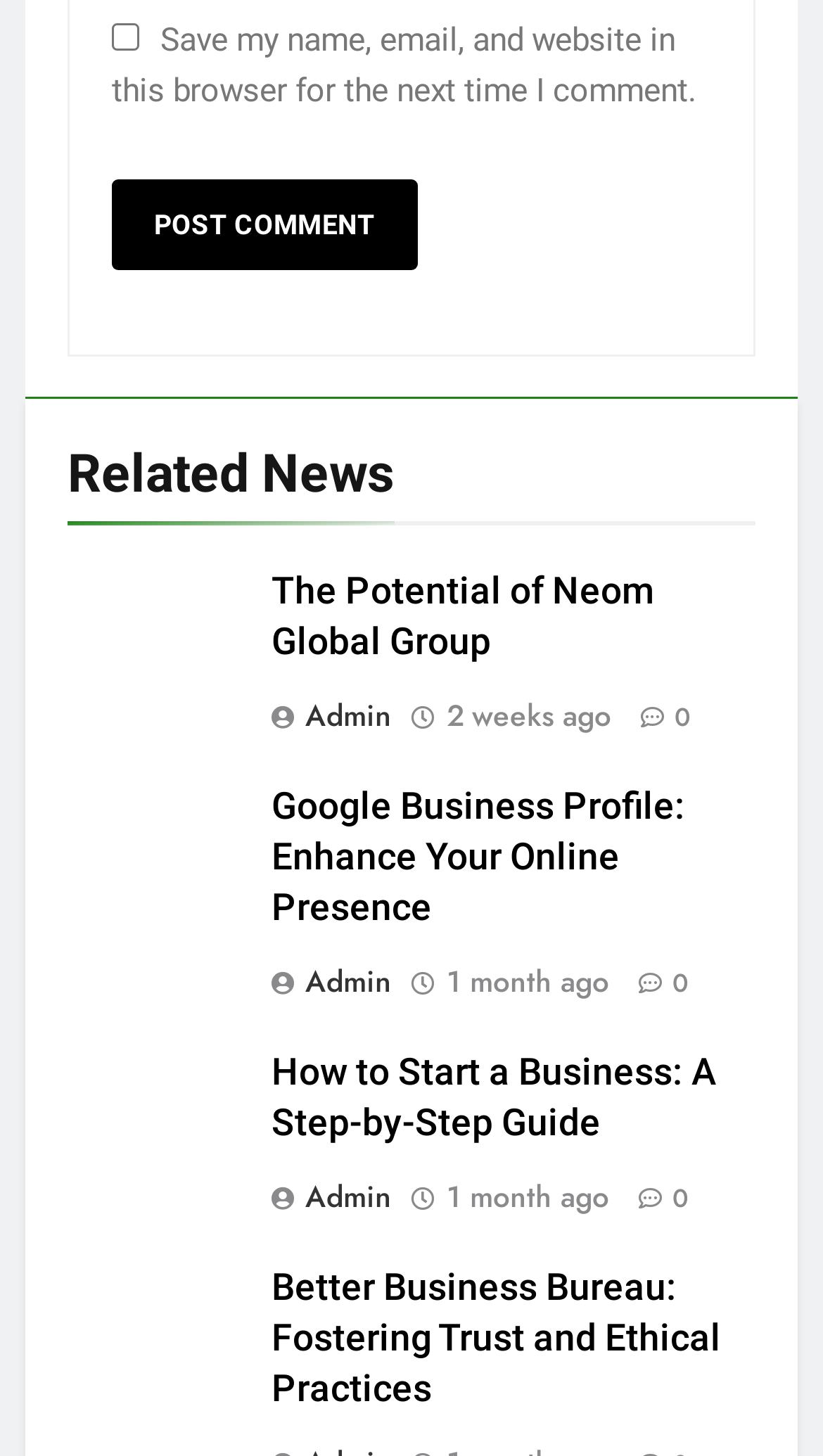What is the purpose of the checkbox?
Answer the question in as much detail as possible.

The checkbox is located at the top of the page with the label 'Save my name, email, and website in this browser for the next time I comment.' This suggests that its purpose is to save the user's comment information for future use.